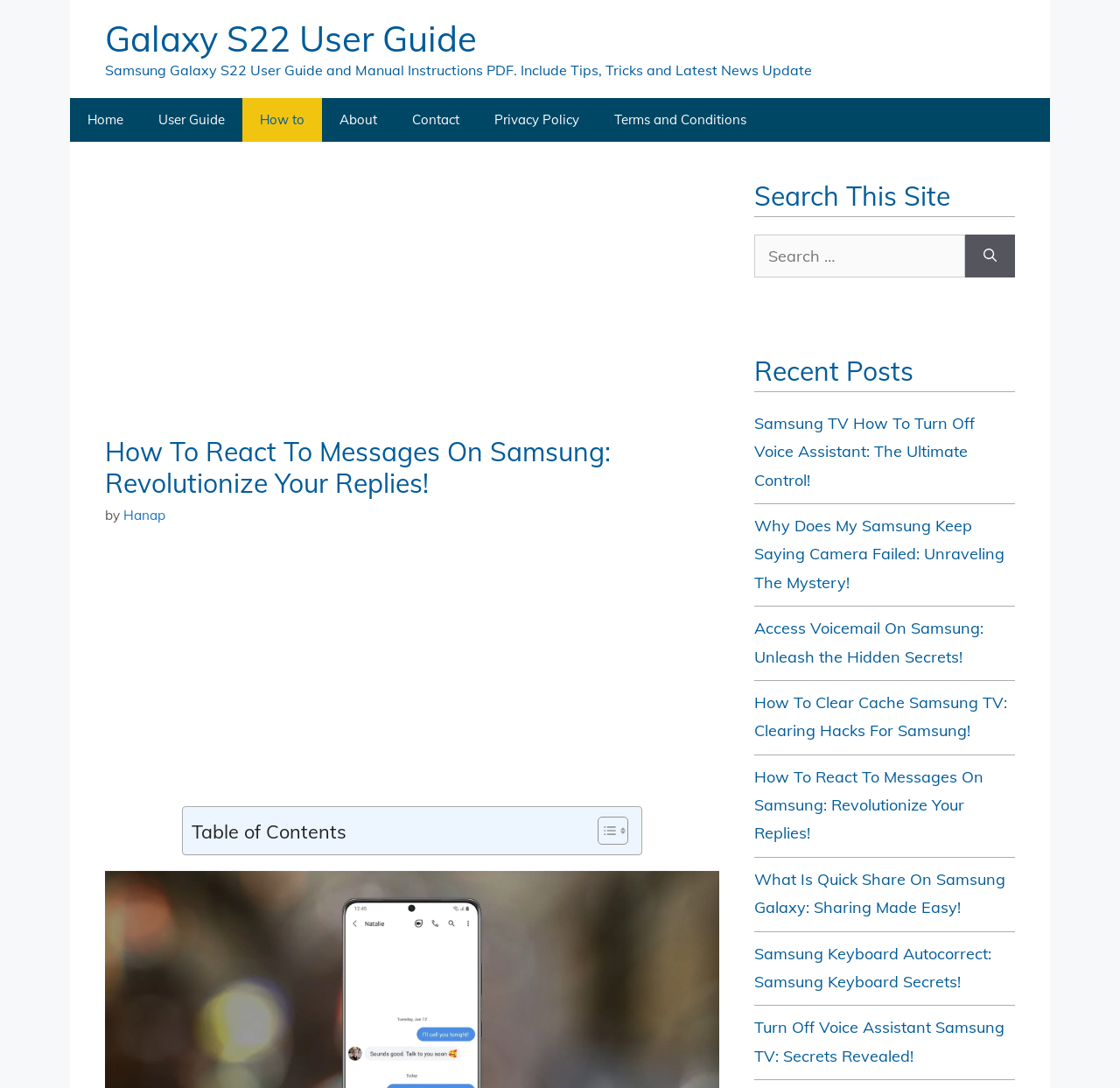Find and specify the bounding box coordinates that correspond to the clickable region for the instruction: "Check the 'Recent Posts'".

[0.673, 0.323, 0.906, 0.36]